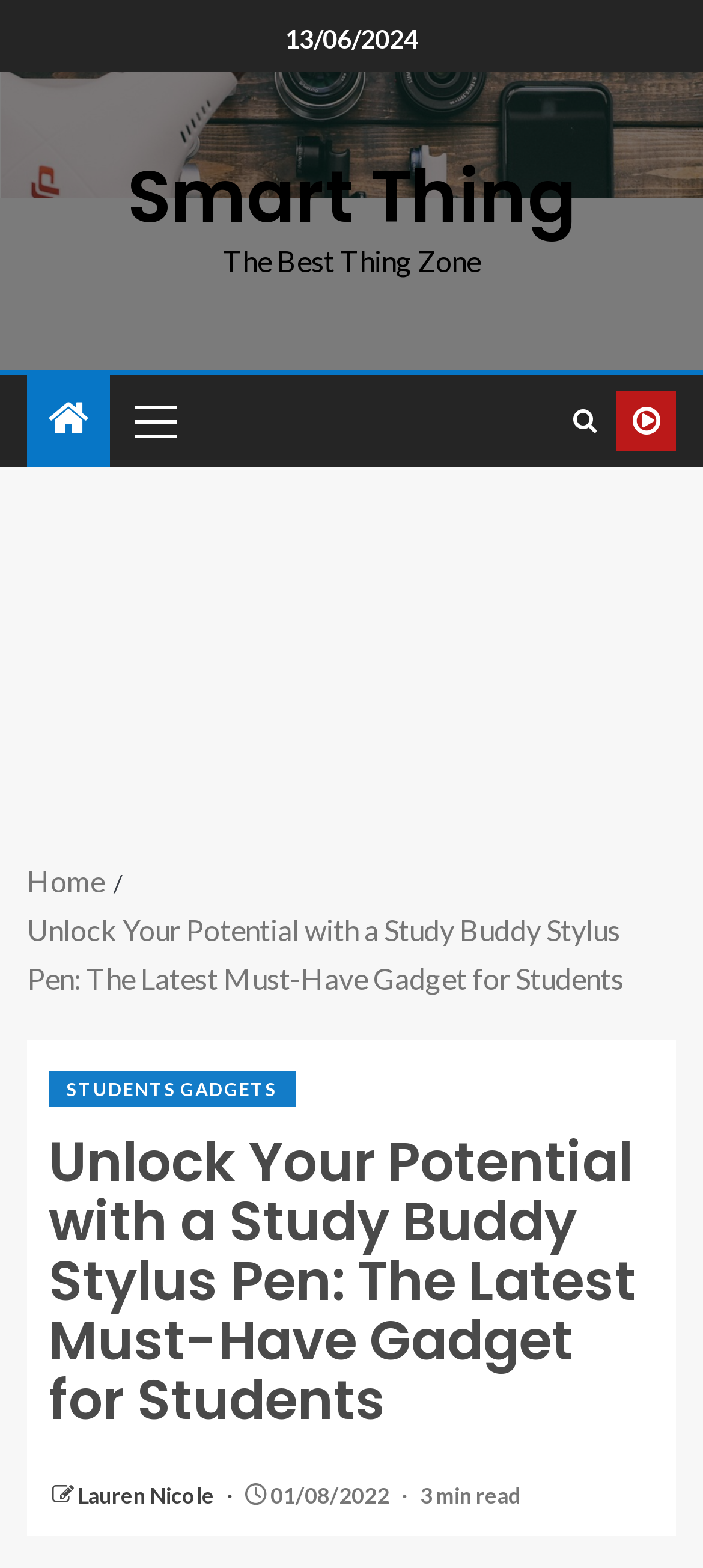What is the name of the stylus pen?
Look at the screenshot and provide an in-depth answer.

The name of the stylus pen can be inferred from the breadcrumb navigation, where it says 'Unlock Your Potential with a Study Buddy Stylus Pen: The Latest Must-Have Gadget for Students', indicating that the gadget being discussed is a Study Buddy Stylus Pen.